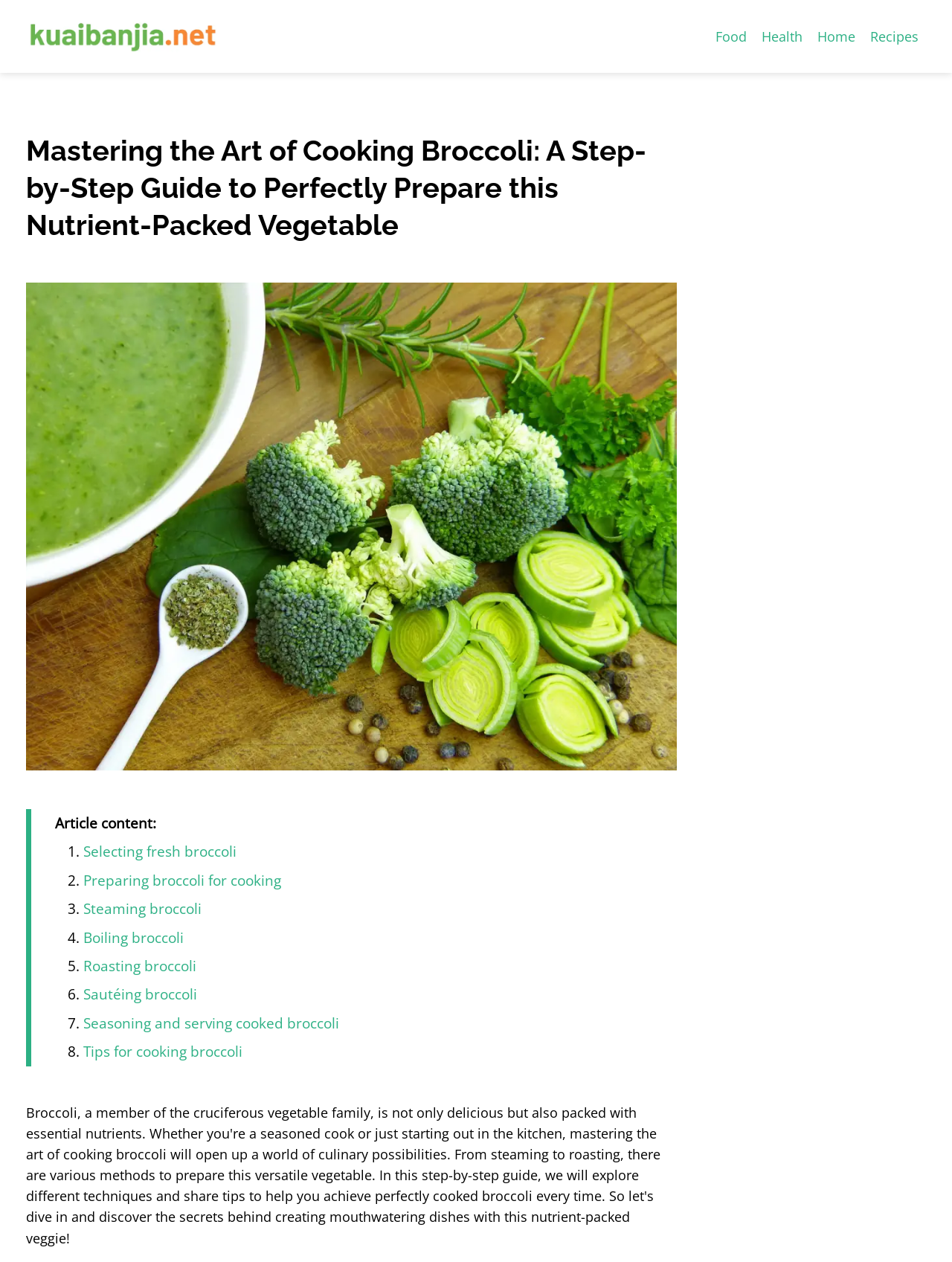How many tips are provided for cooking broccoli?
Please provide a full and detailed response to the question.

Based on the webpage content, there is one section dedicated to providing tips for cooking broccoli, which is indicated by the link 'Tips for cooking broccoli'.